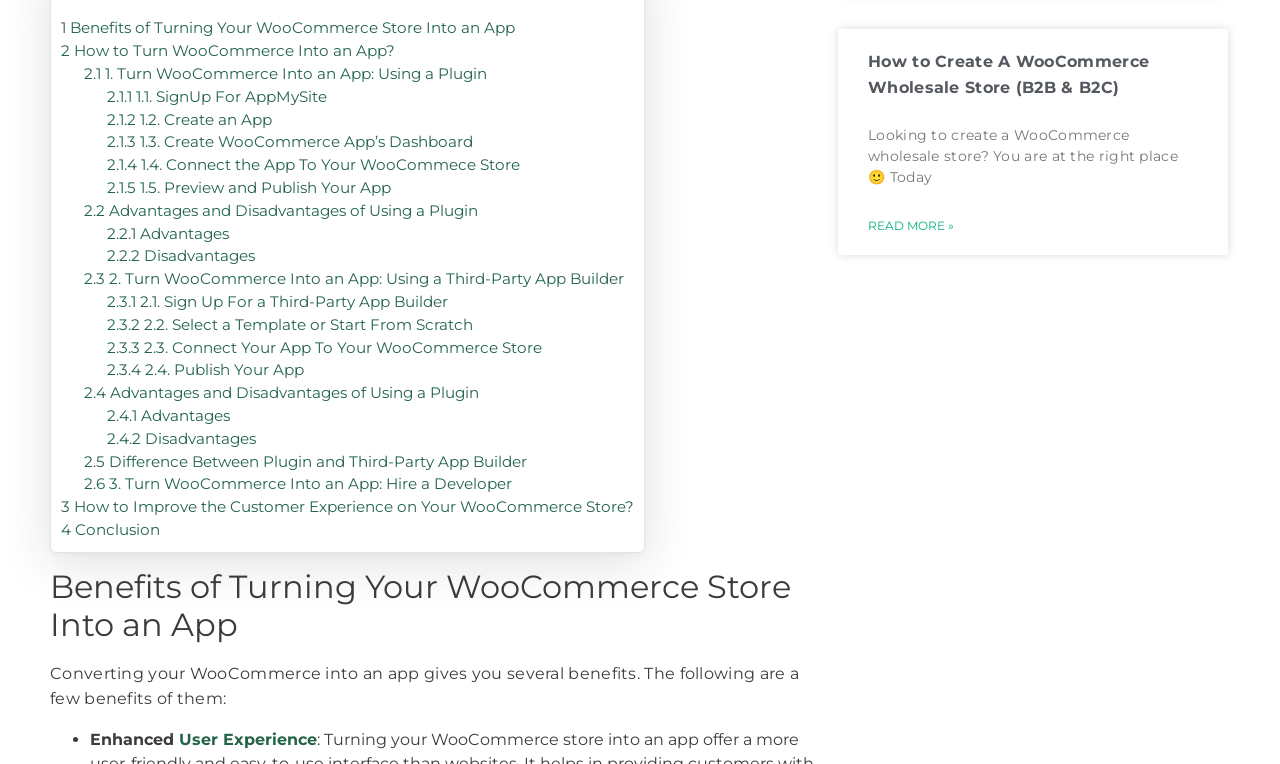Using the webpage screenshot, locate the HTML element that fits the following description and provide its bounding box: "Read More »".

[0.678, 0.283, 0.745, 0.307]